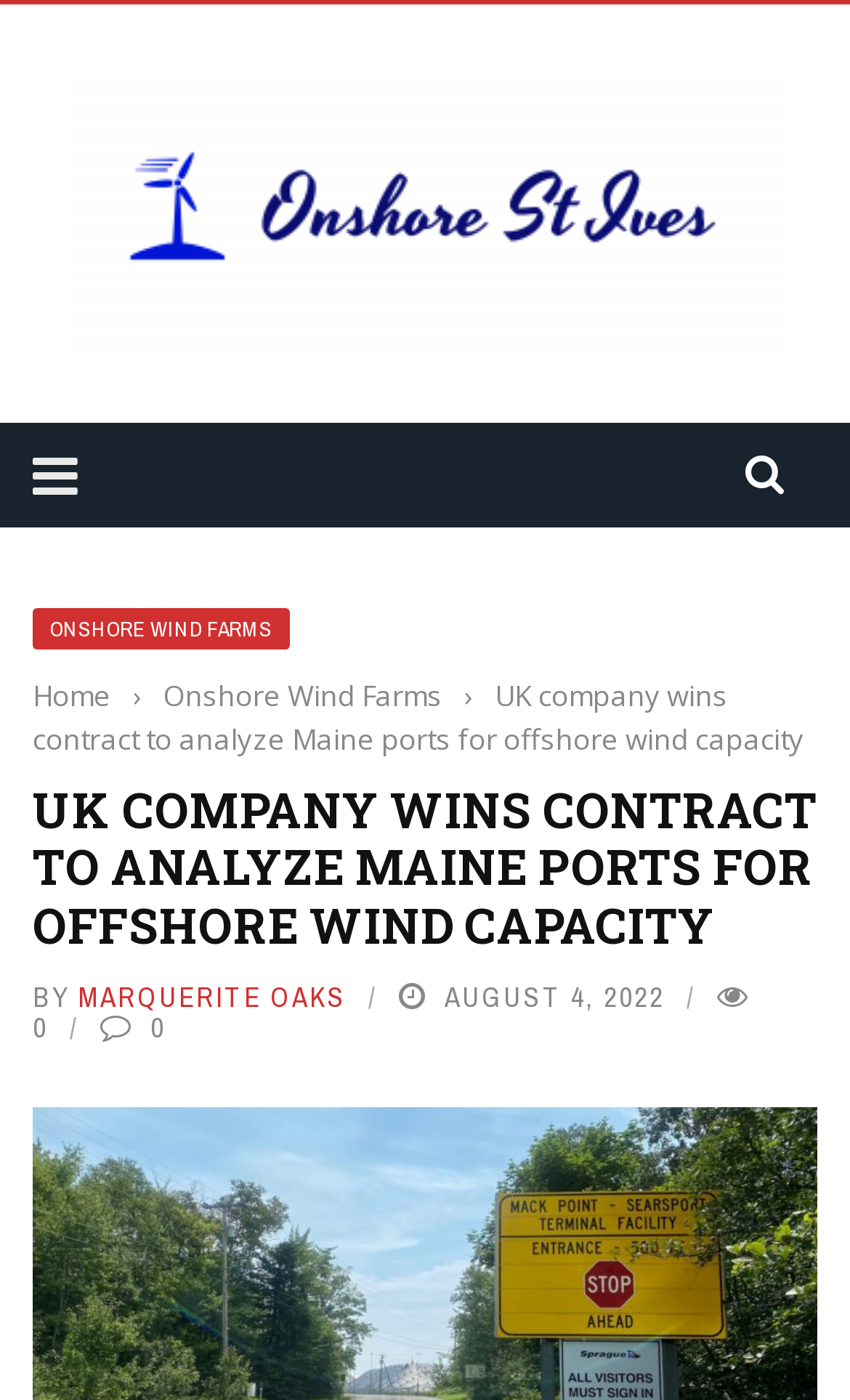Mark the bounding box of the element that matches the following description: "Marquerite Oaks".

[0.092, 0.699, 0.408, 0.726]